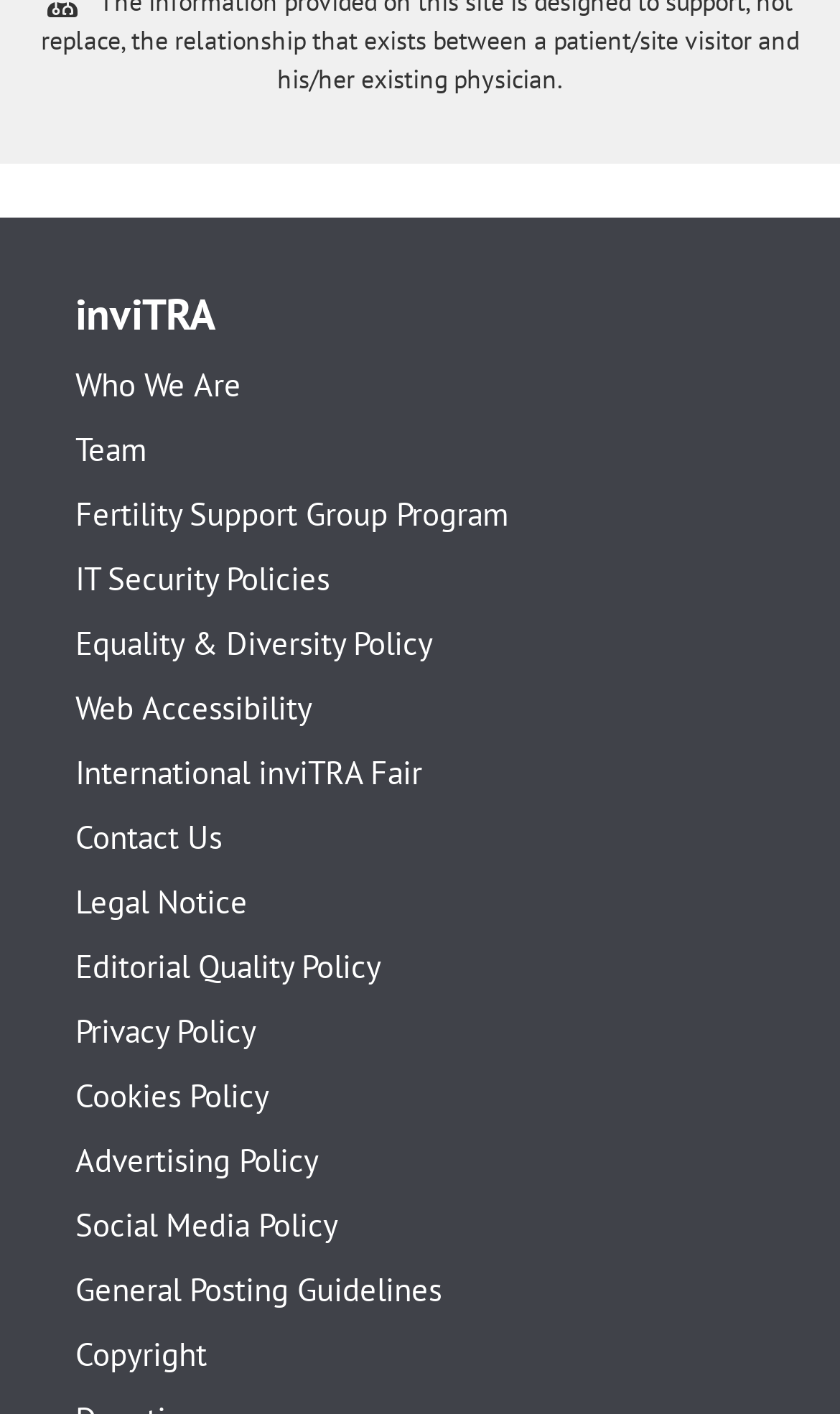Identify the bounding box coordinates of the specific part of the webpage to click to complete this instruction: "Read the Privacy Policy".

[0.09, 0.718, 0.91, 0.741]